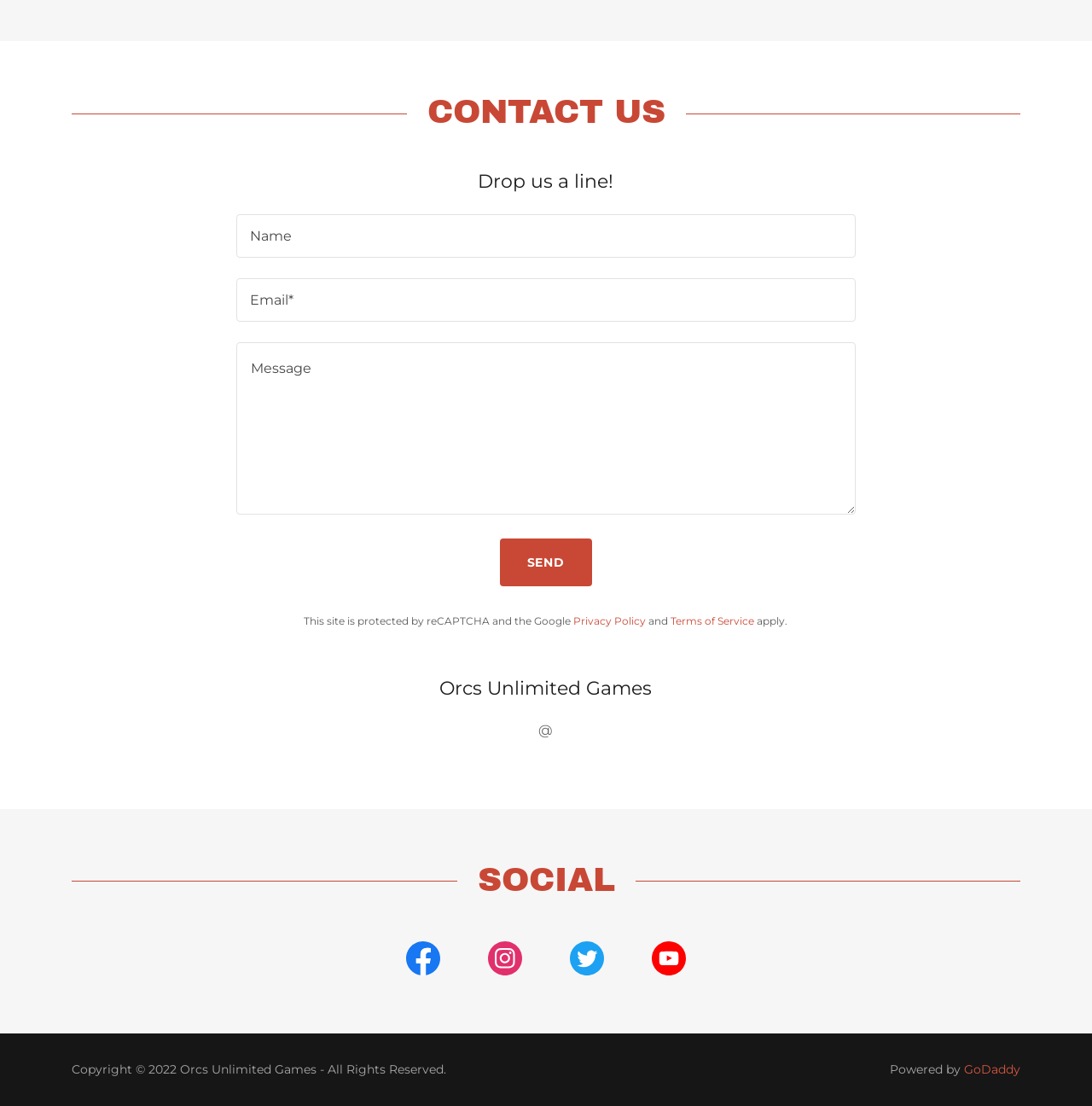Specify the bounding box coordinates of the area to click in order to execute this command: 'Visit Facebook Social Link'. The coordinates should consist of four float numbers ranging from 0 to 1, and should be formatted as [left, top, right, bottom].

[0.35, 0.848, 0.425, 0.891]